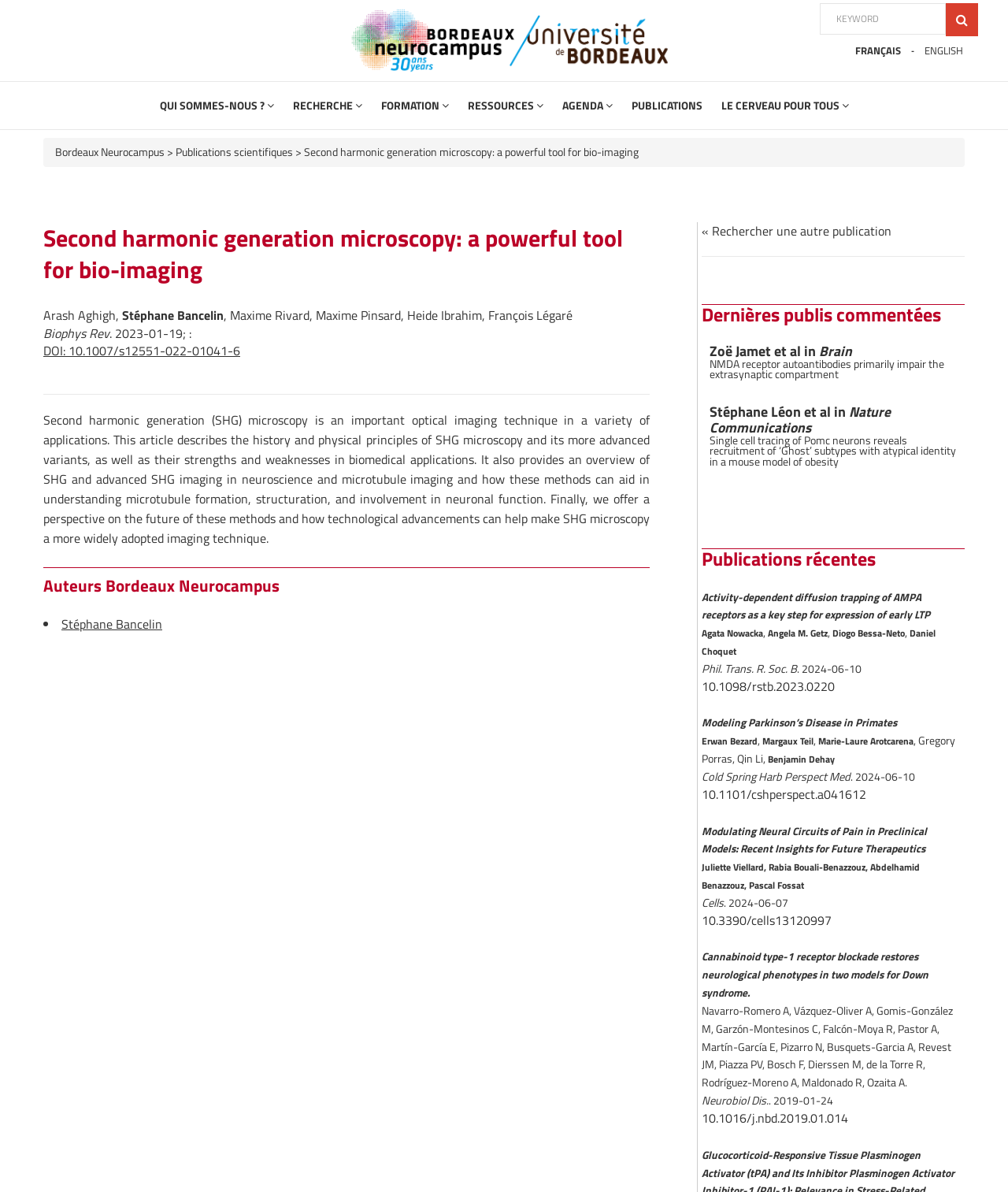Find the UI element described as: "Strategic Planning for Federal Contractors" and predict its bounding box coordinates. Ensure the coordinates are four float numbers between 0 and 1, [left, top, right, bottom].

None